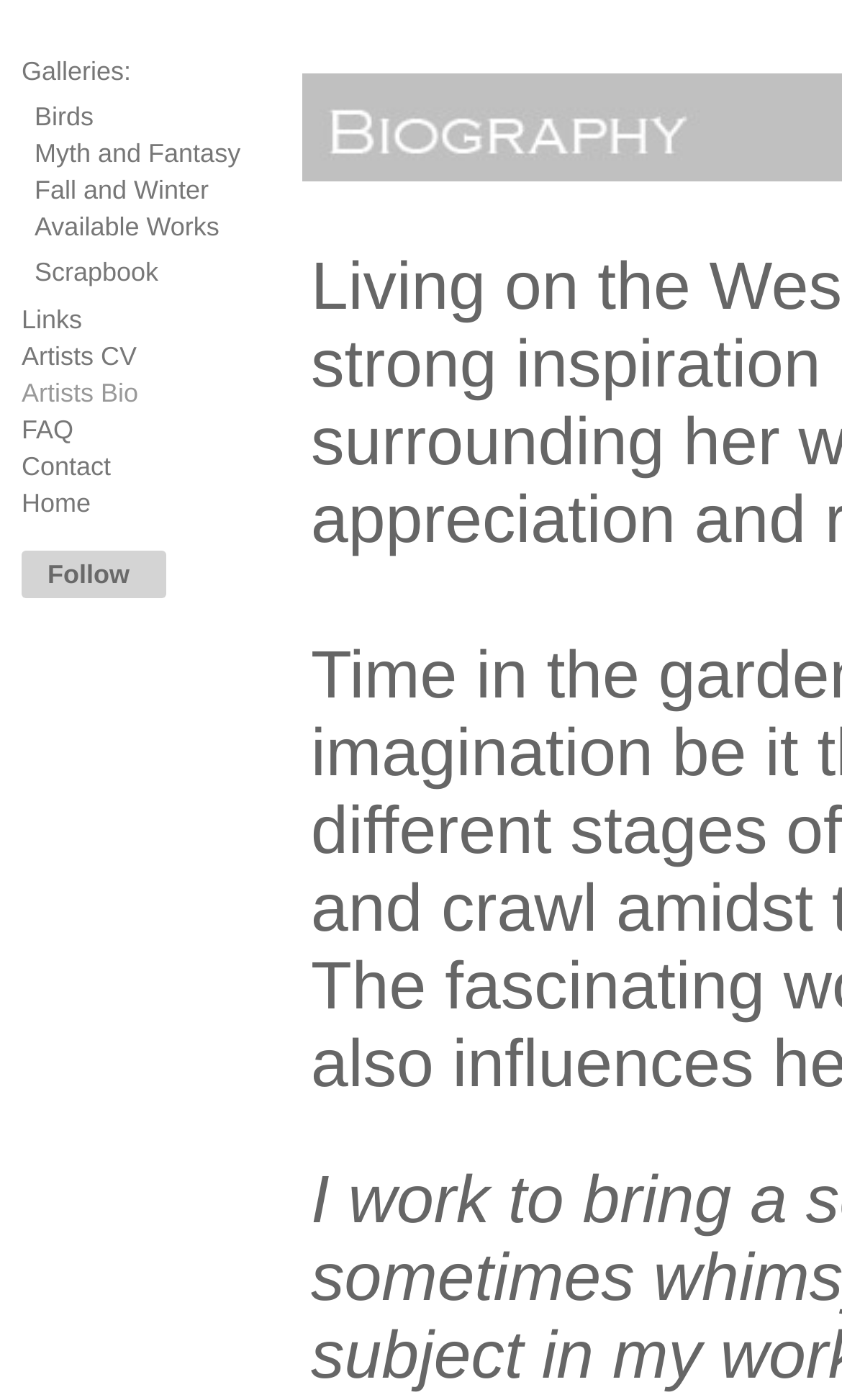Identify the coordinates of the bounding box for the element that must be clicked to accomplish the instruction: "Follow the artist".

[0.056, 0.399, 0.154, 0.421]